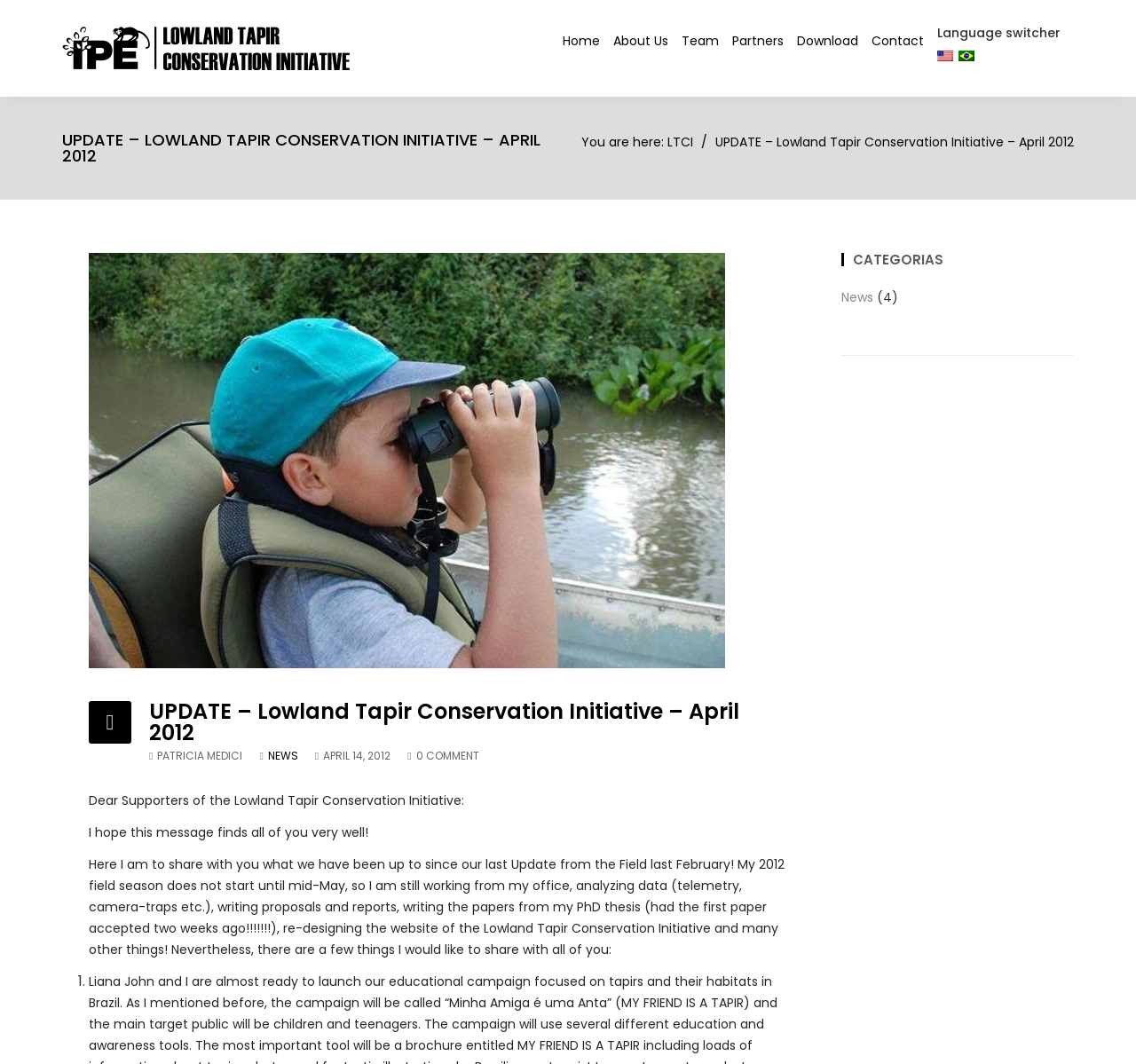Determine the bounding box for the HTML element described here: "About Us". The coordinates should be given as [left, top, right, bottom] with each number being a float between 0 and 1.

[0.54, 0.03, 0.588, 0.047]